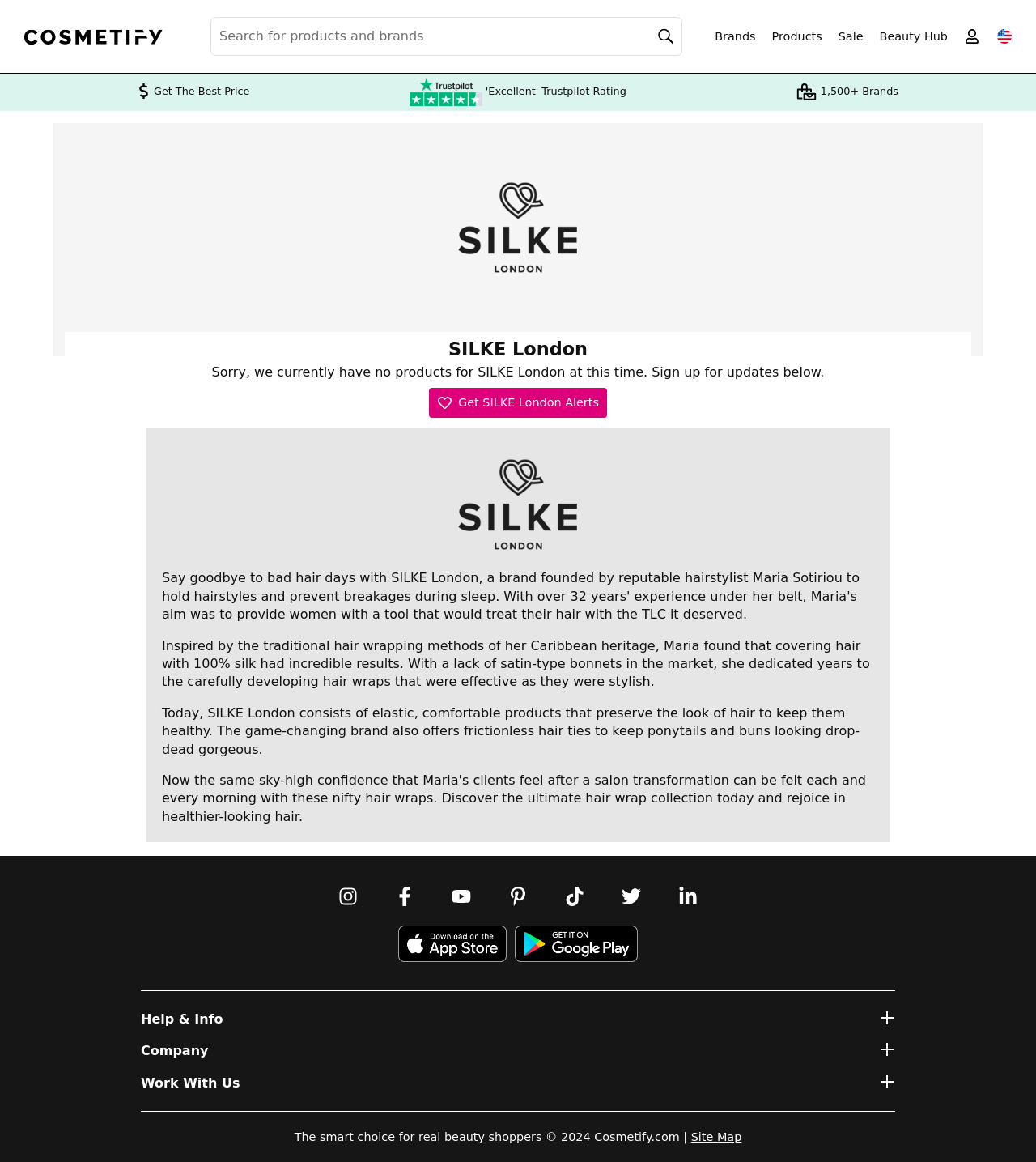Please pinpoint the bounding box coordinates for the region I should click to adhere to this instruction: "Follow us on Instagram".

[0.32, 0.758, 0.352, 0.785]